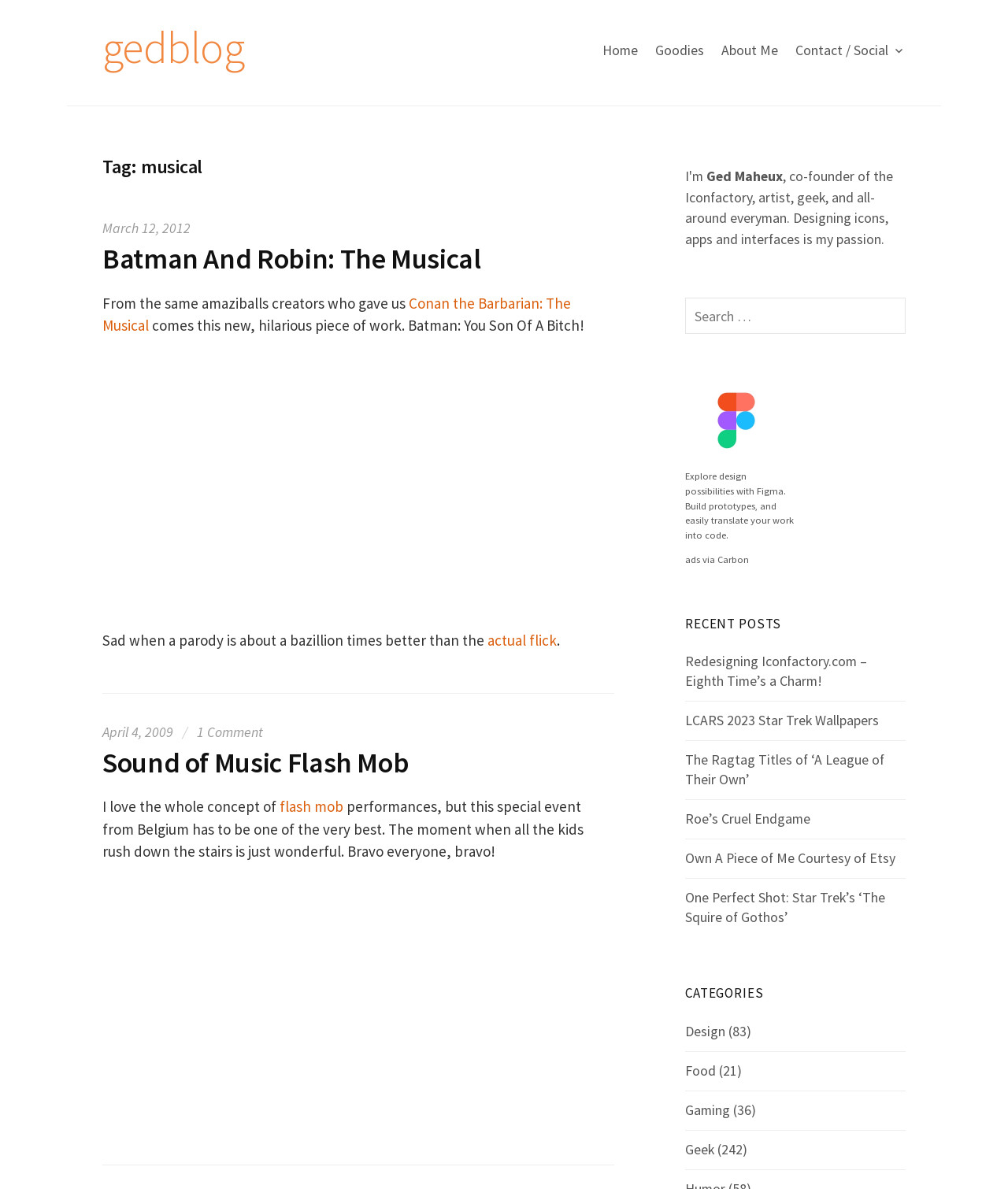Generate a comprehensive caption for the webpage you are viewing.

This webpage is a blog titled "gedblog" with a focus on musical content. At the top, there is a link to "Skip to content" and a layout table with the blog title "gedblog" and several navigation links, including "Home", "Goodies", "About Me", and "Contact / Social". 

Below the navigation links, there is a header section with a heading "Tag: musical" and an article section with two blog posts. The first post is titled "Batman And Robin: The Musical" and has a link to the post, a time stamp "March 12, 2012", and a brief description of the post. The post also includes an iframe and several paragraphs of text with links to other related content. 

The second post is titled "Sound of Music Flash Mob" and has a link to the post, a time stamp "April 4, 2009", and a brief description of the post. The post also includes several paragraphs of text with links to other related content.

To the right of the blog posts, there is a section with information about the blog author, Ged Maheux, including a brief bio and a search box. Below the author information, there are several advertisements and links to recent posts, including "Redesigning Iconfactory.com – Eighth Time’s a Charm!", "LCARS 2023 Star Trek Wallpapers", and "The Ragtag Titles of ‘A League of Their Own’". 

Further down, there is a section with categories, including "Design", "Food", "Gaming", and "Geek", each with a link and a count of related posts.